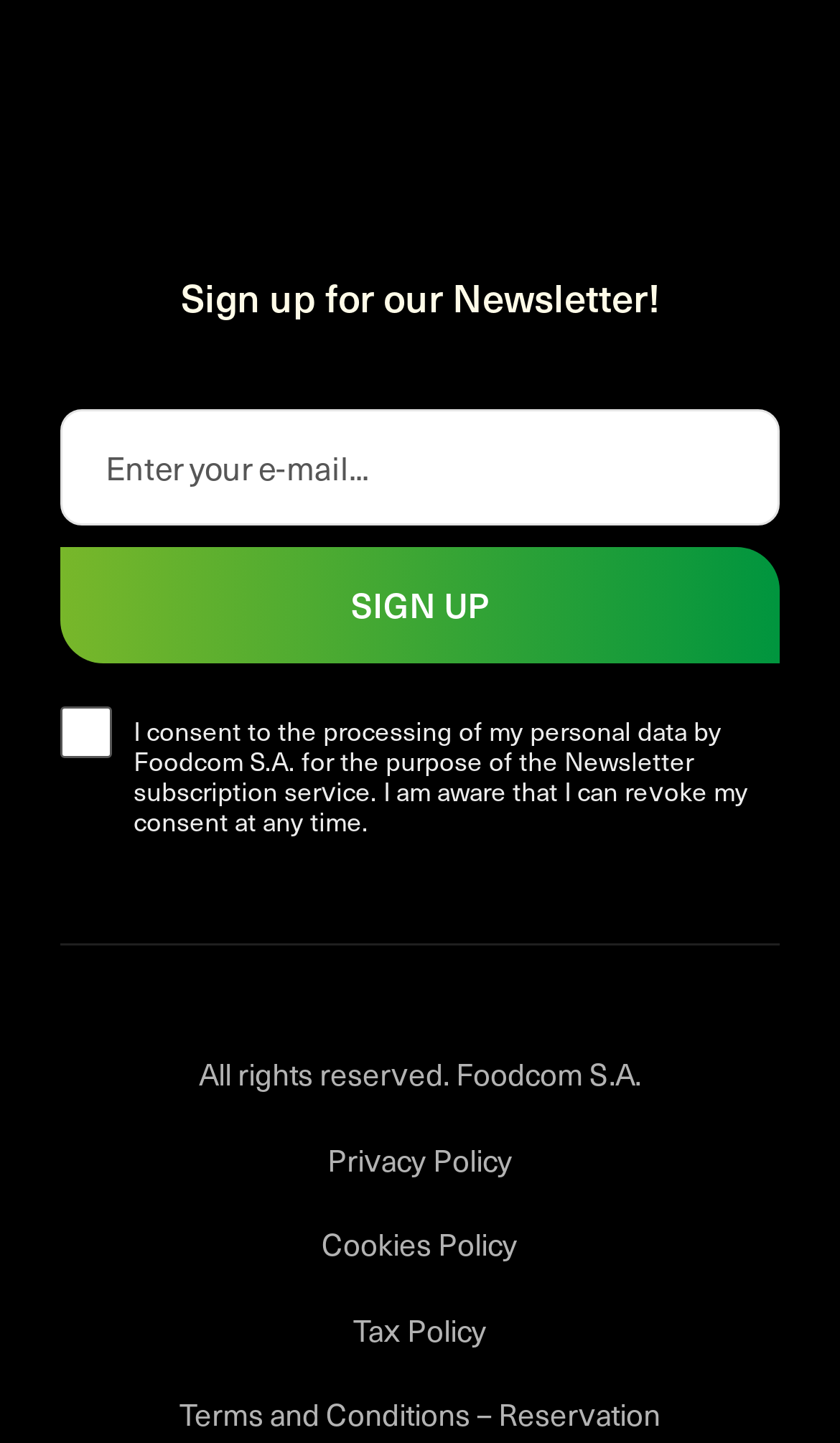Please provide a comprehensive answer to the question based on the screenshot: What is the button text below the email input field?

The button with the text 'SIGN UP' is located below the email input field, indicating that it is the call-to-action button for users to submit their email address and sign up for the newsletter.